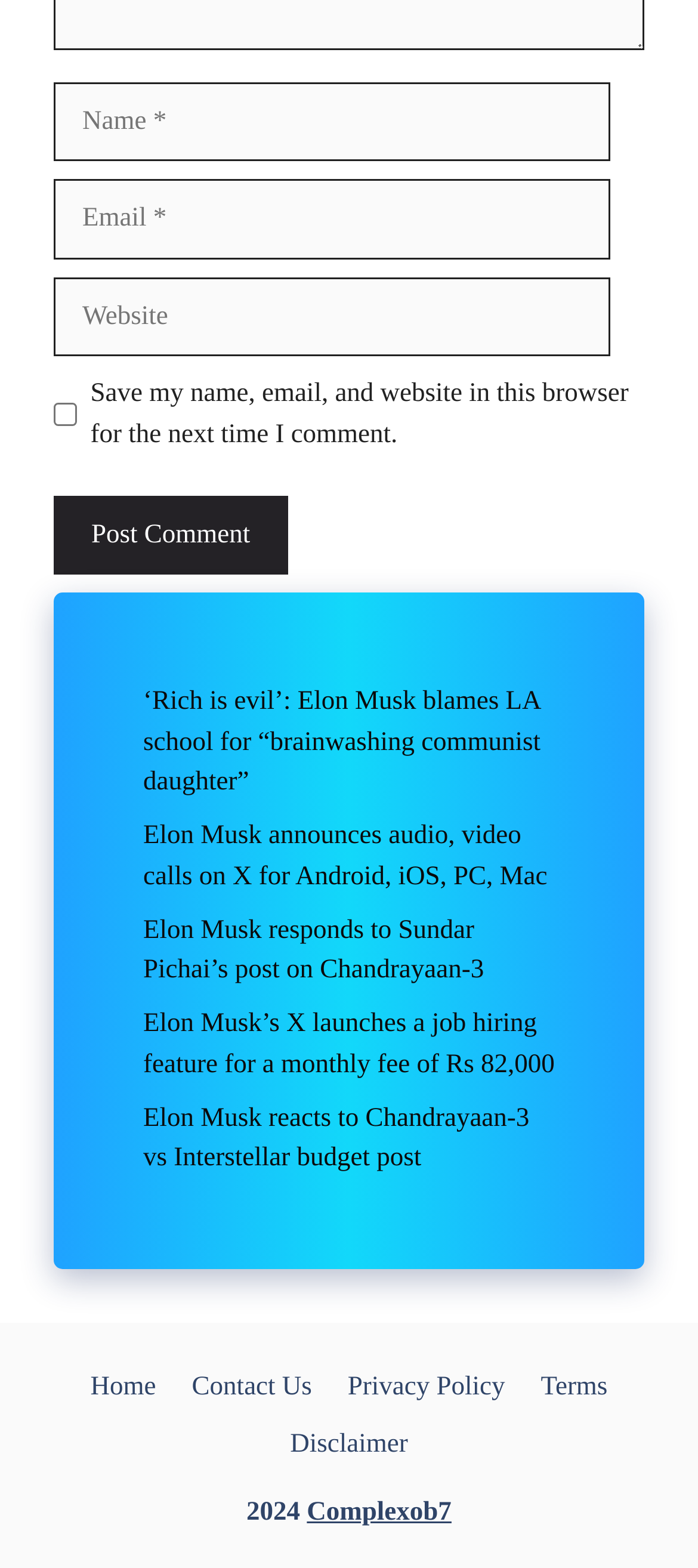What is the copyright year of the webpage?
Please answer using one word or phrase, based on the screenshot.

2024